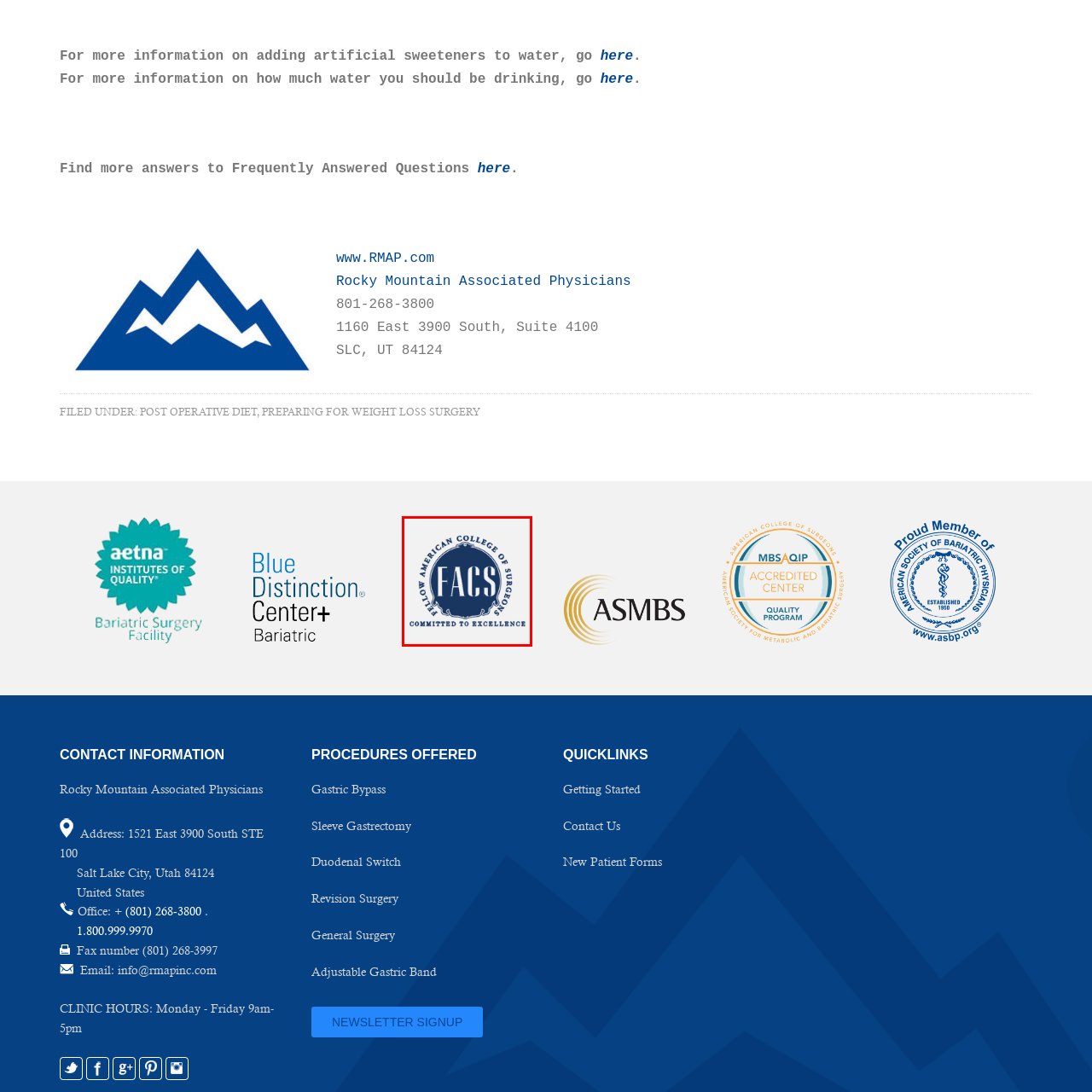What phrase is written beneath the circle in the logo?
View the image encased in the red bounding box and respond with a detailed answer informed by the visual information.

The phrase 'COMMITTED TO EXCELLENCE' is written beneath the circle in the logo, emphasizing the standards and dedication expected of its members.